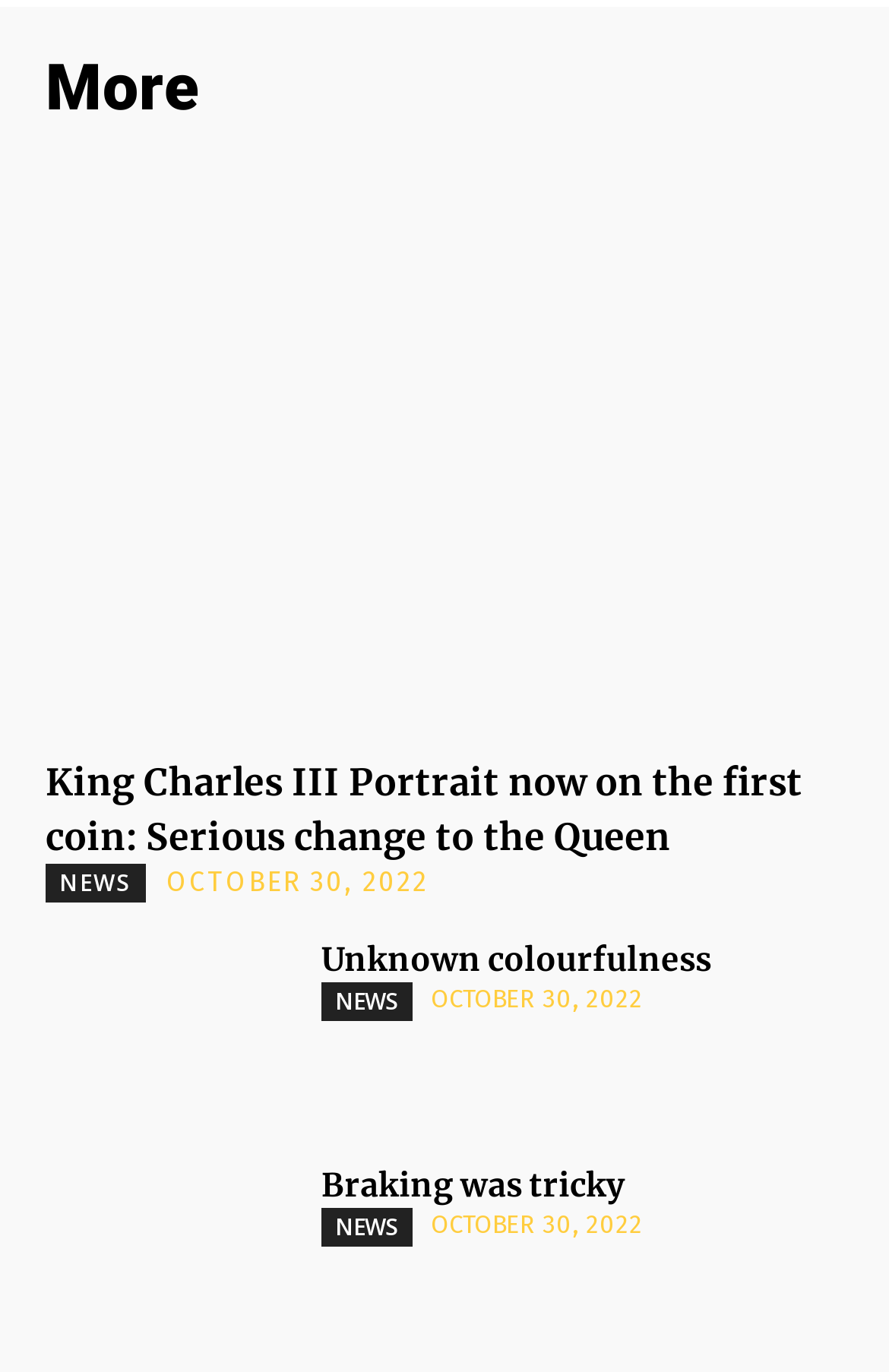What is the category of the news articles?
Answer the question with detailed information derived from the image.

I determined the category of the news articles by looking at the link elements with the text 'NEWS'.